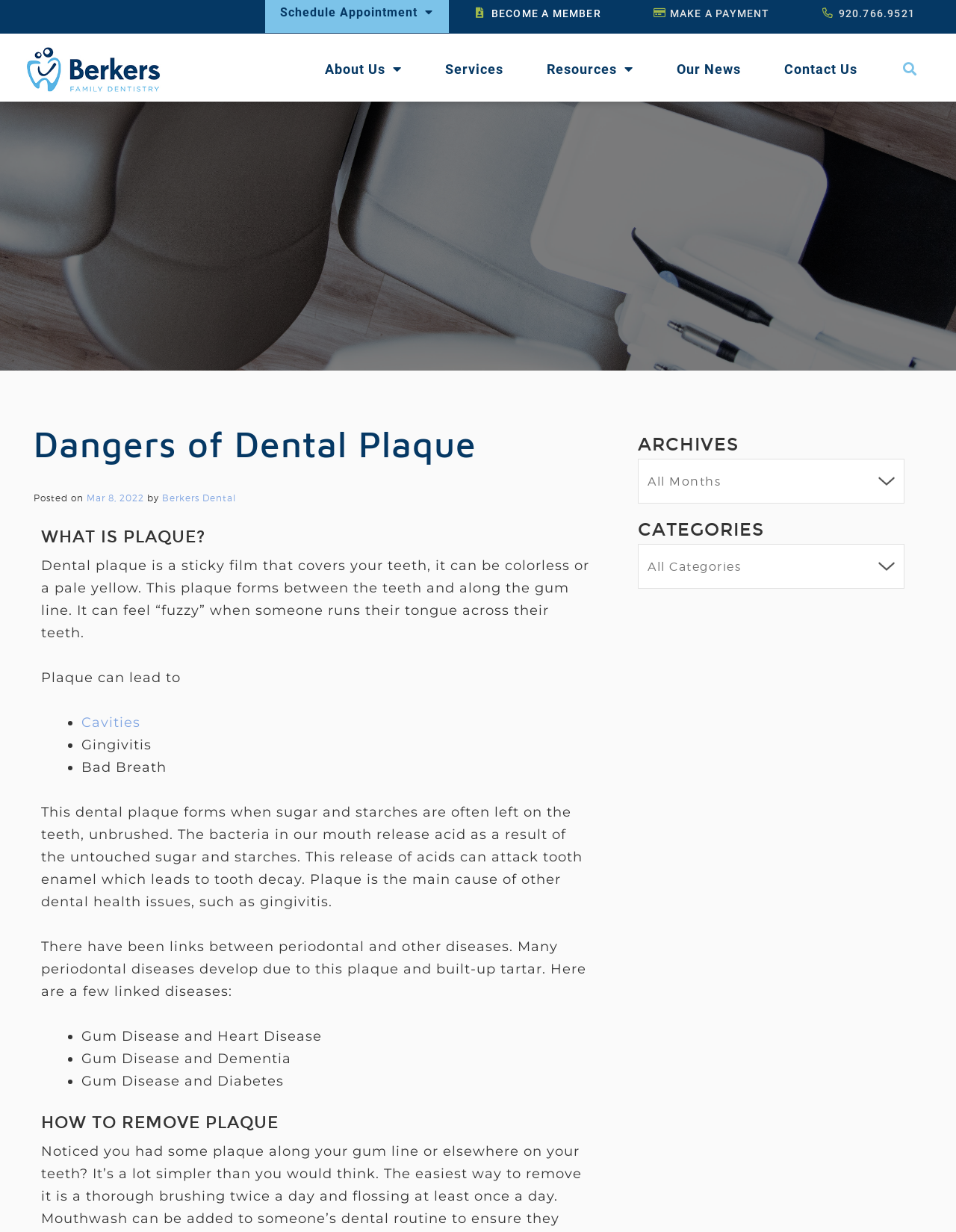Locate the coordinates of the bounding box for the clickable region that fulfills this instruction: "Learn about 'HOW TO REMOVE PLAQUE'".

[0.043, 0.905, 0.622, 0.918]